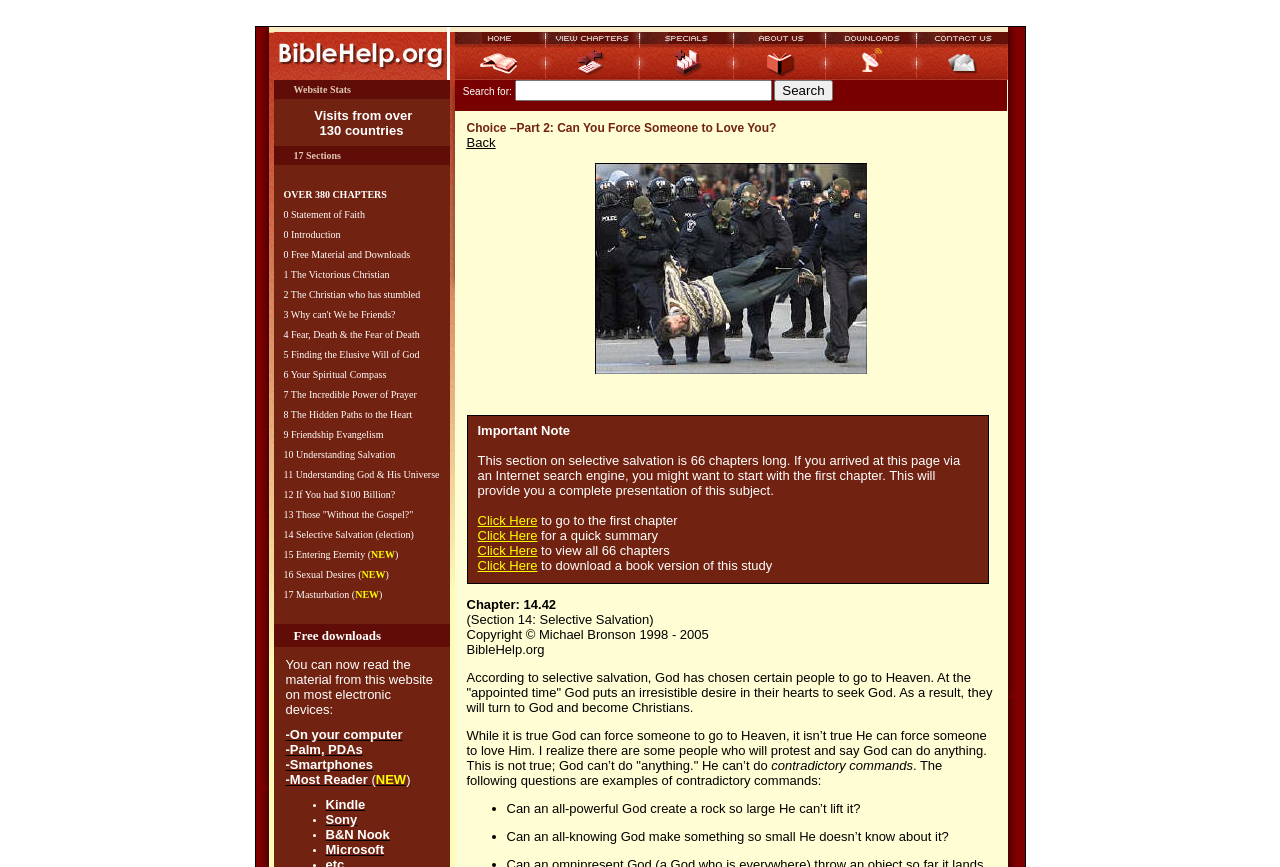Please find the bounding box coordinates of the element's region to be clicked to carry out this instruction: "Read the Statement of Faith".

[0.227, 0.241, 0.285, 0.254]